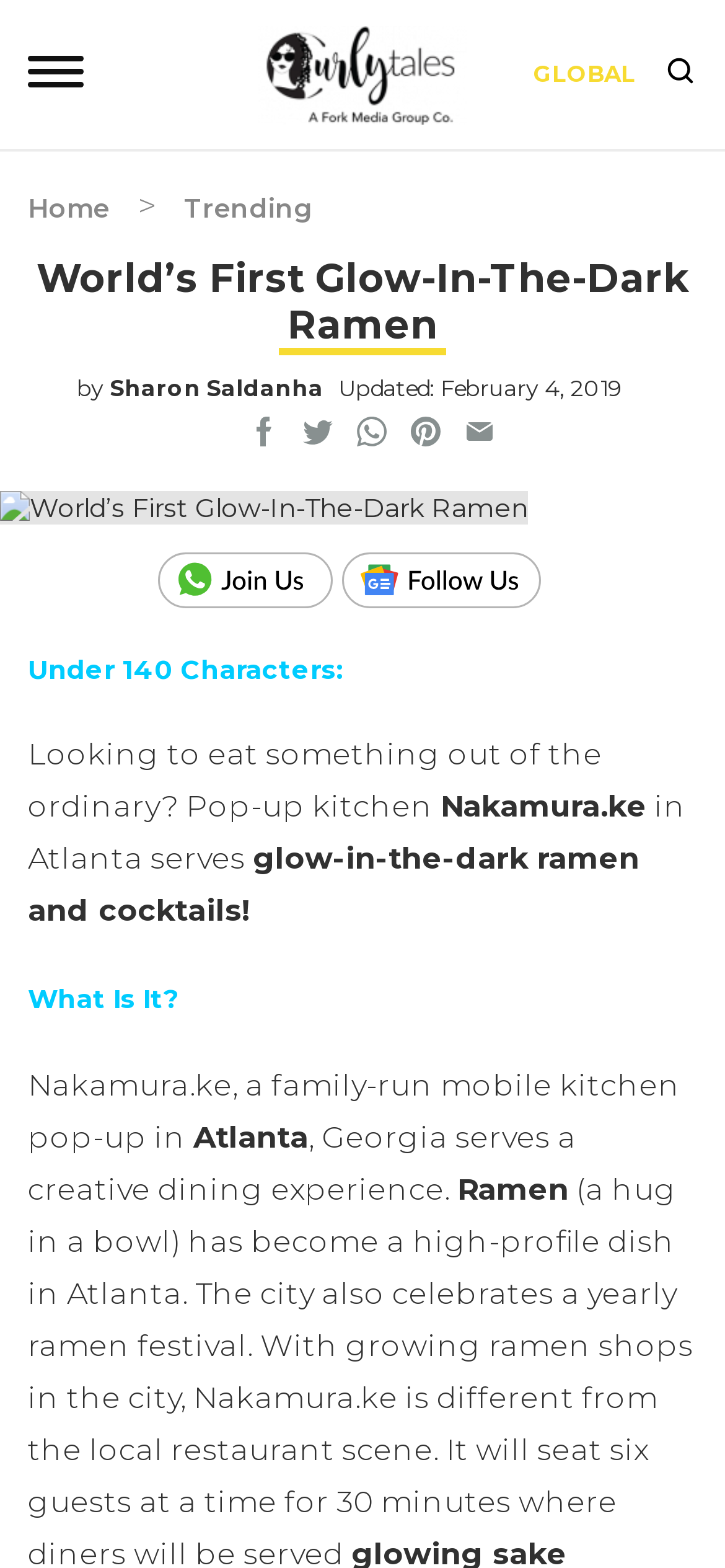What is the name of the author of the article?
Refer to the image and offer an in-depth and detailed answer to the question.

The webpage credits the article to Sharon Saldanha, as indicated by the link 'Sharon Saldanha' next to the 'by' text.